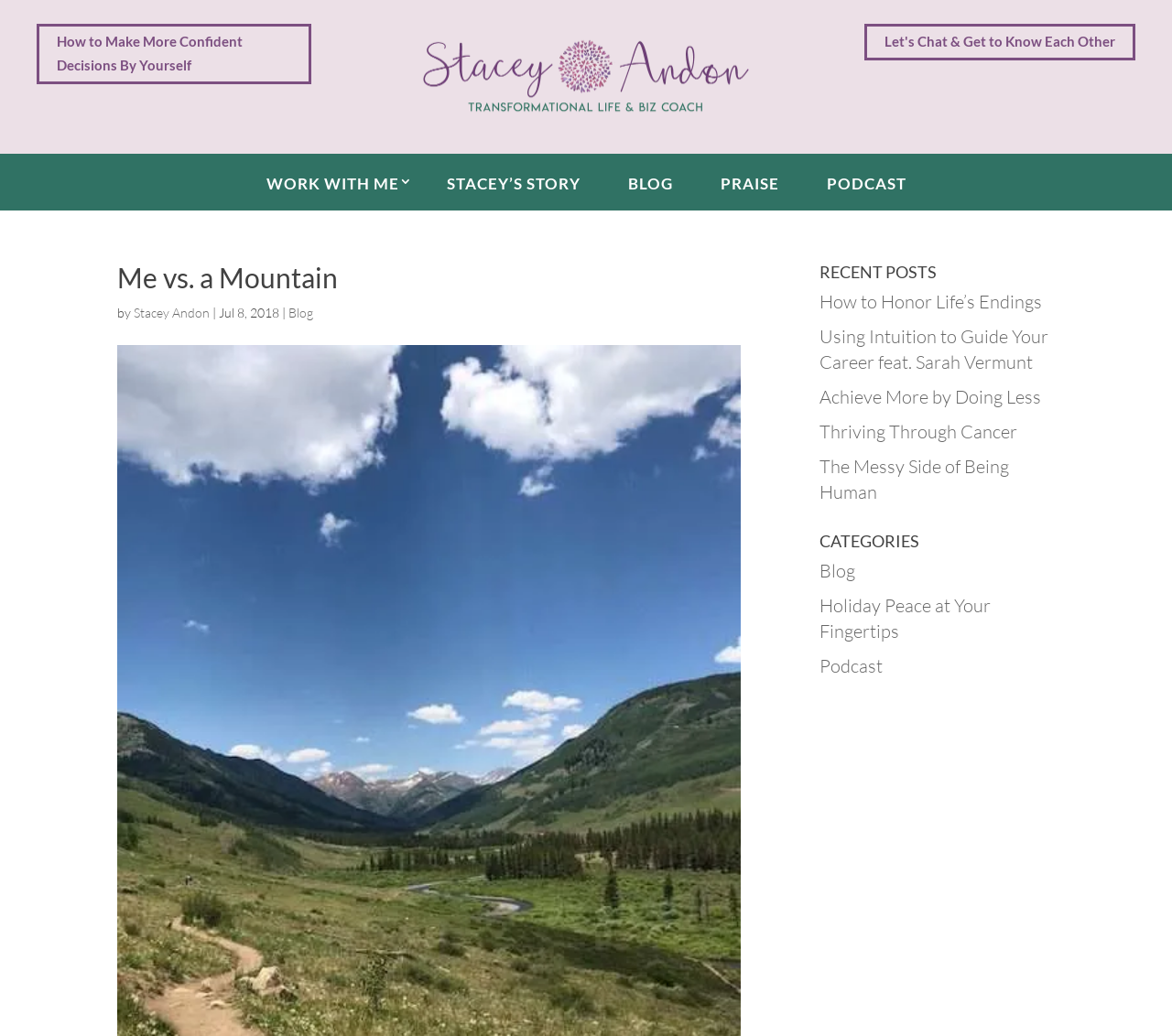Use a single word or phrase to answer the question: What is the name of the life coach?

Stacey Andon